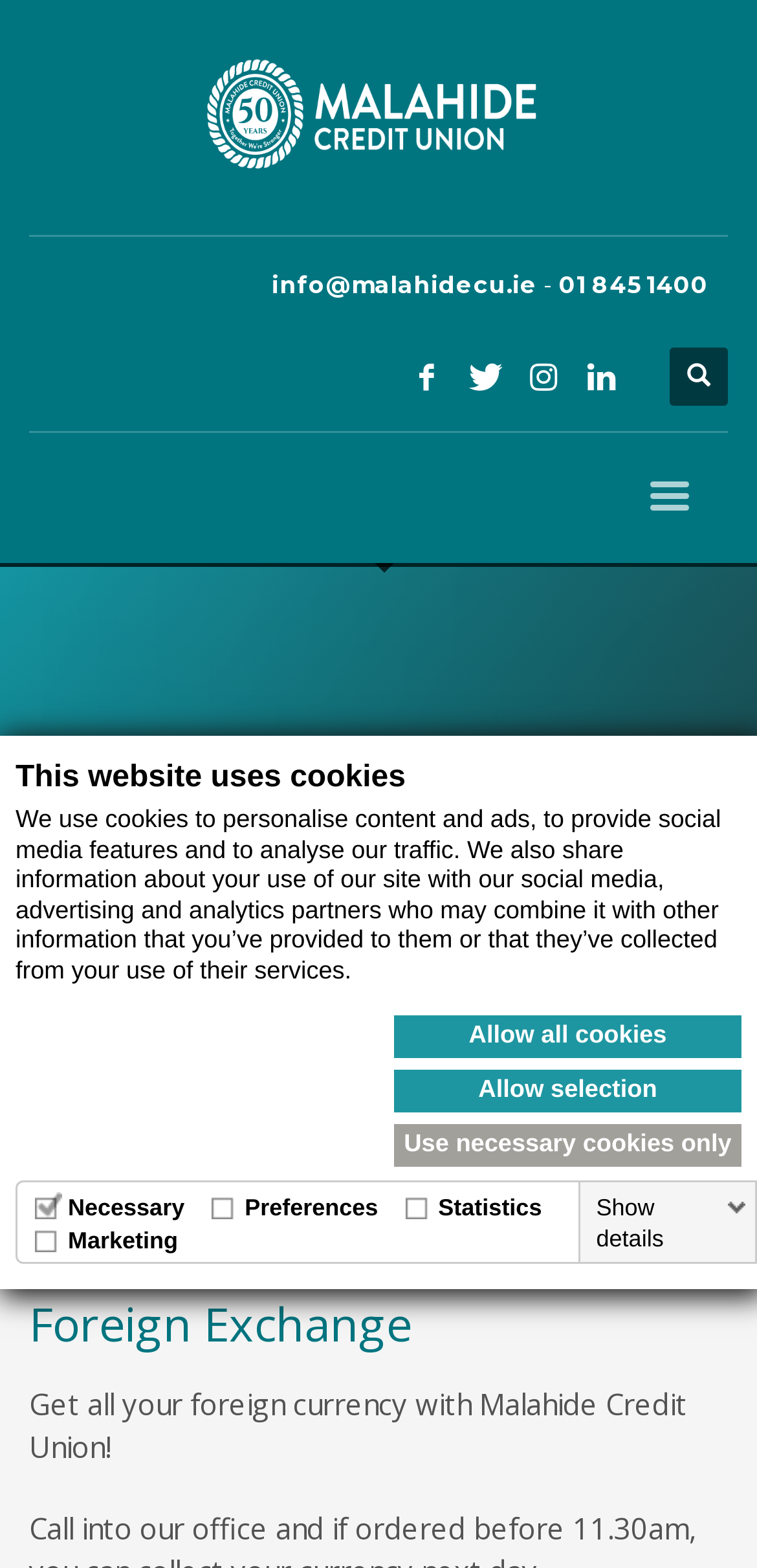Using details from the image, please answer the following question comprehensively:
What is the main service offered by the credit union?

I found the answer by examining the heading element with the text 'Foreign Exchange' which is located at the top of the webpage, and also by looking at the static text element with the text 'Get all your foreign currency with Malahide Credit Union!' which suggests that the credit union offers foreign exchange services.